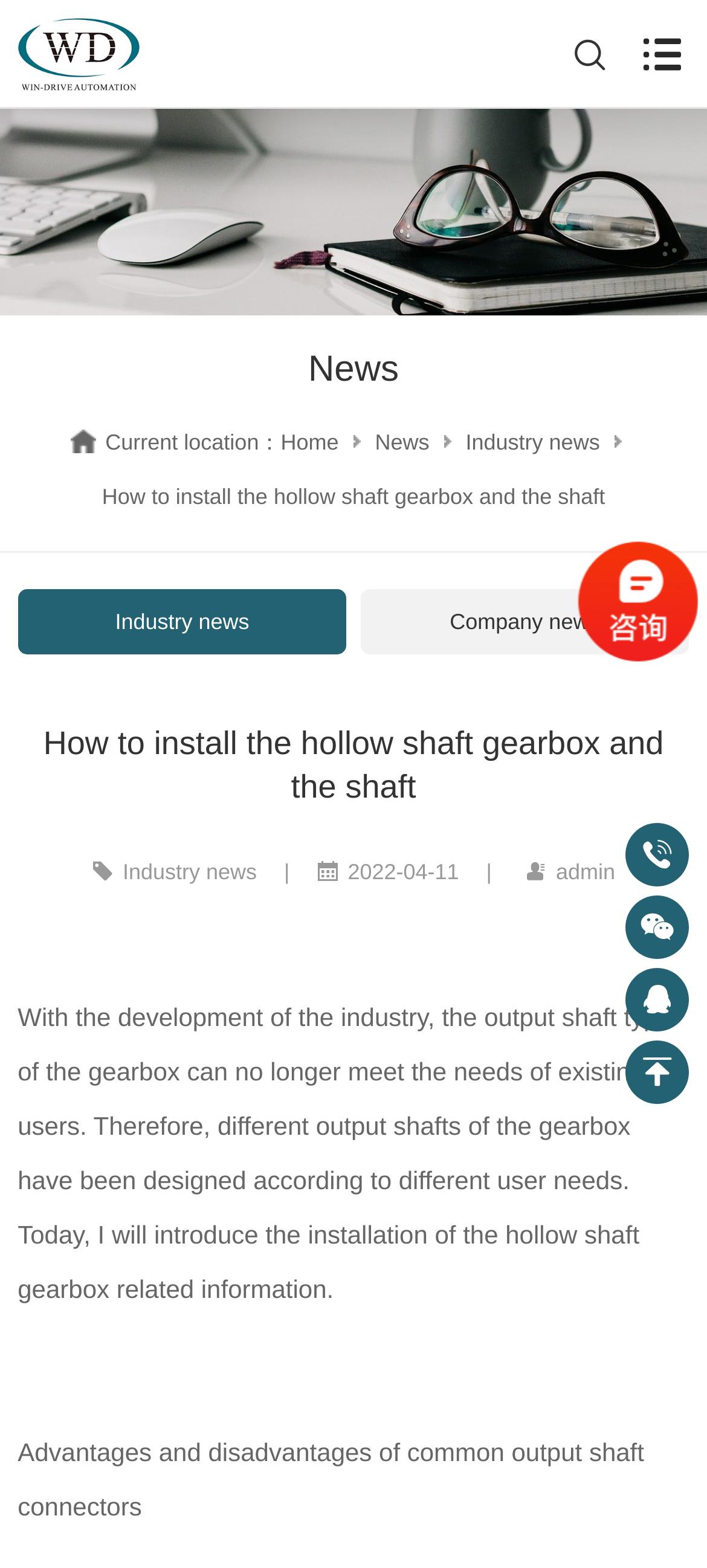How many types of news are available?
Please look at the screenshot and answer in one word or a short phrase.

2